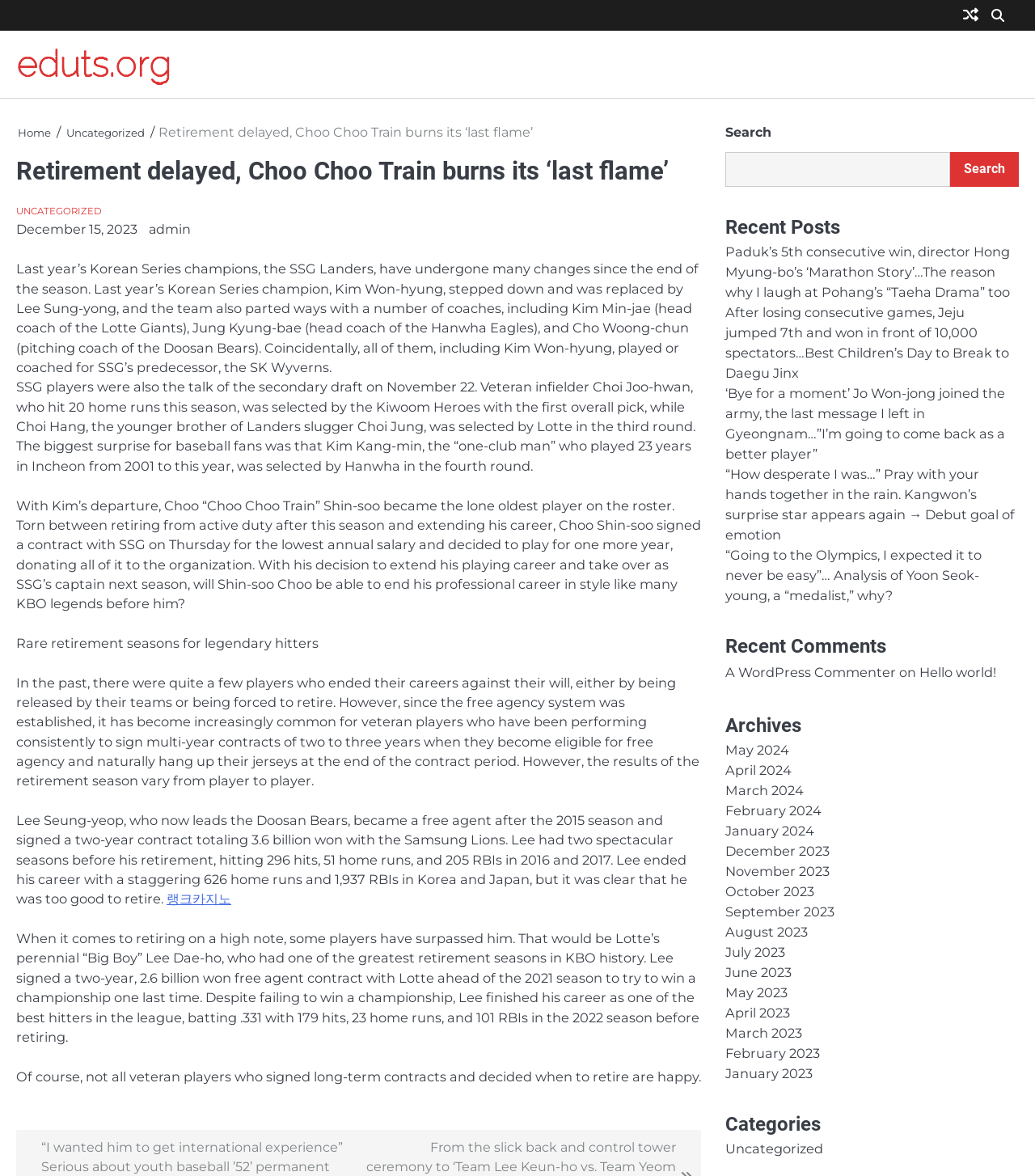Please answer the following question using a single word or phrase: 
Who is the oldest player on the roster?

Choo Shin-soo